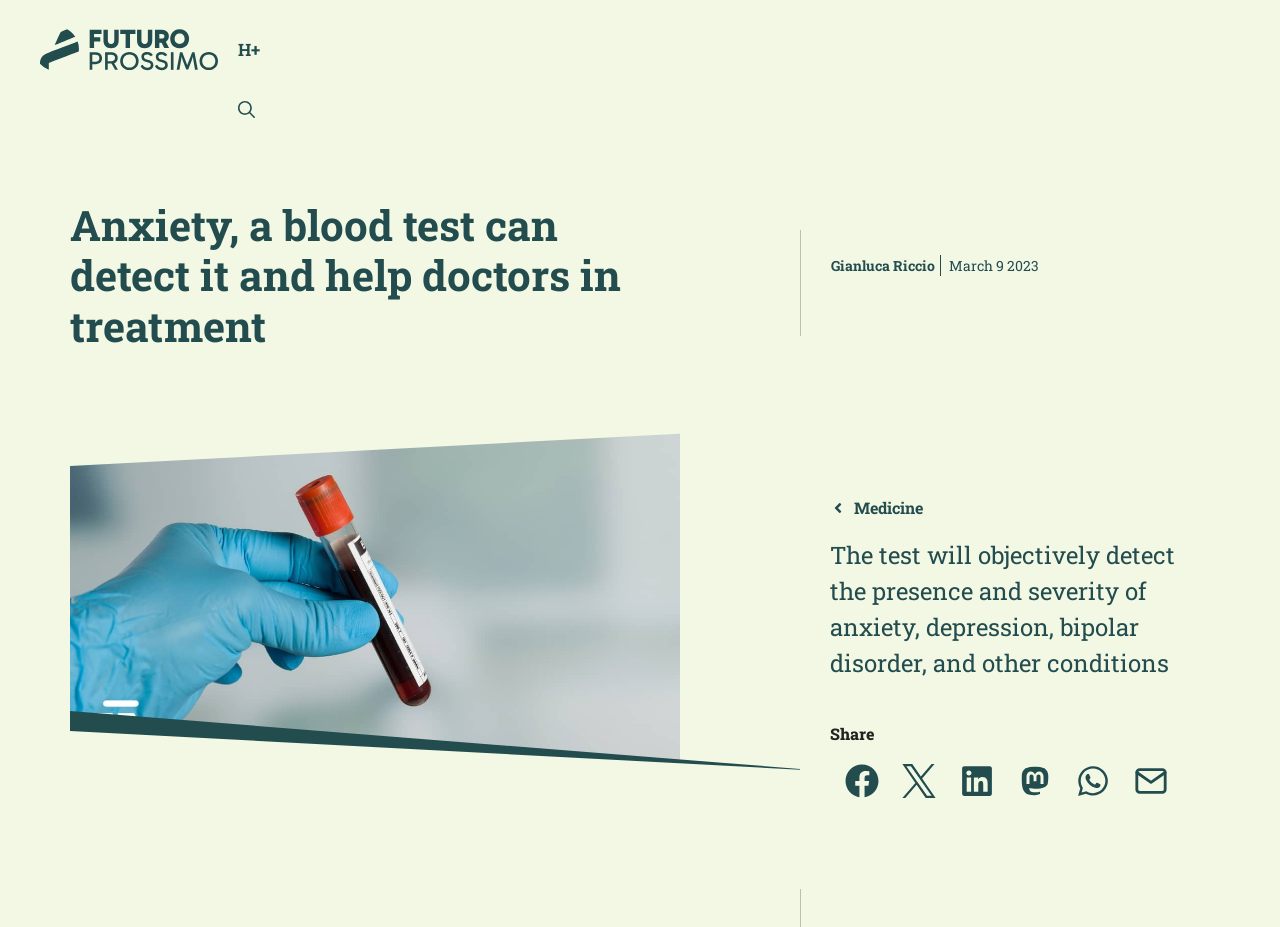How many social media platforms are available for sharing?
Use the image to answer the question with a single word or phrase.

6